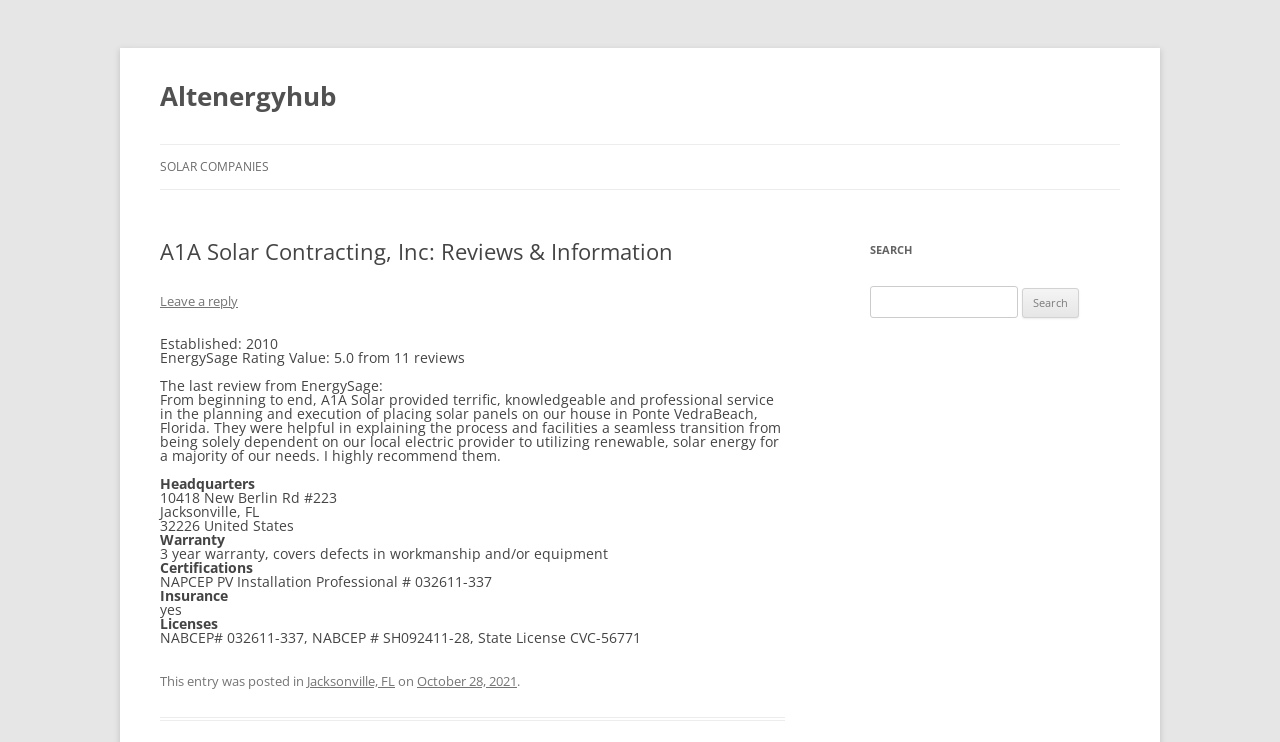Kindly provide the bounding box coordinates of the section you need to click on to fulfill the given instruction: "Check the company's headquarters".

[0.125, 0.642, 0.613, 0.661]